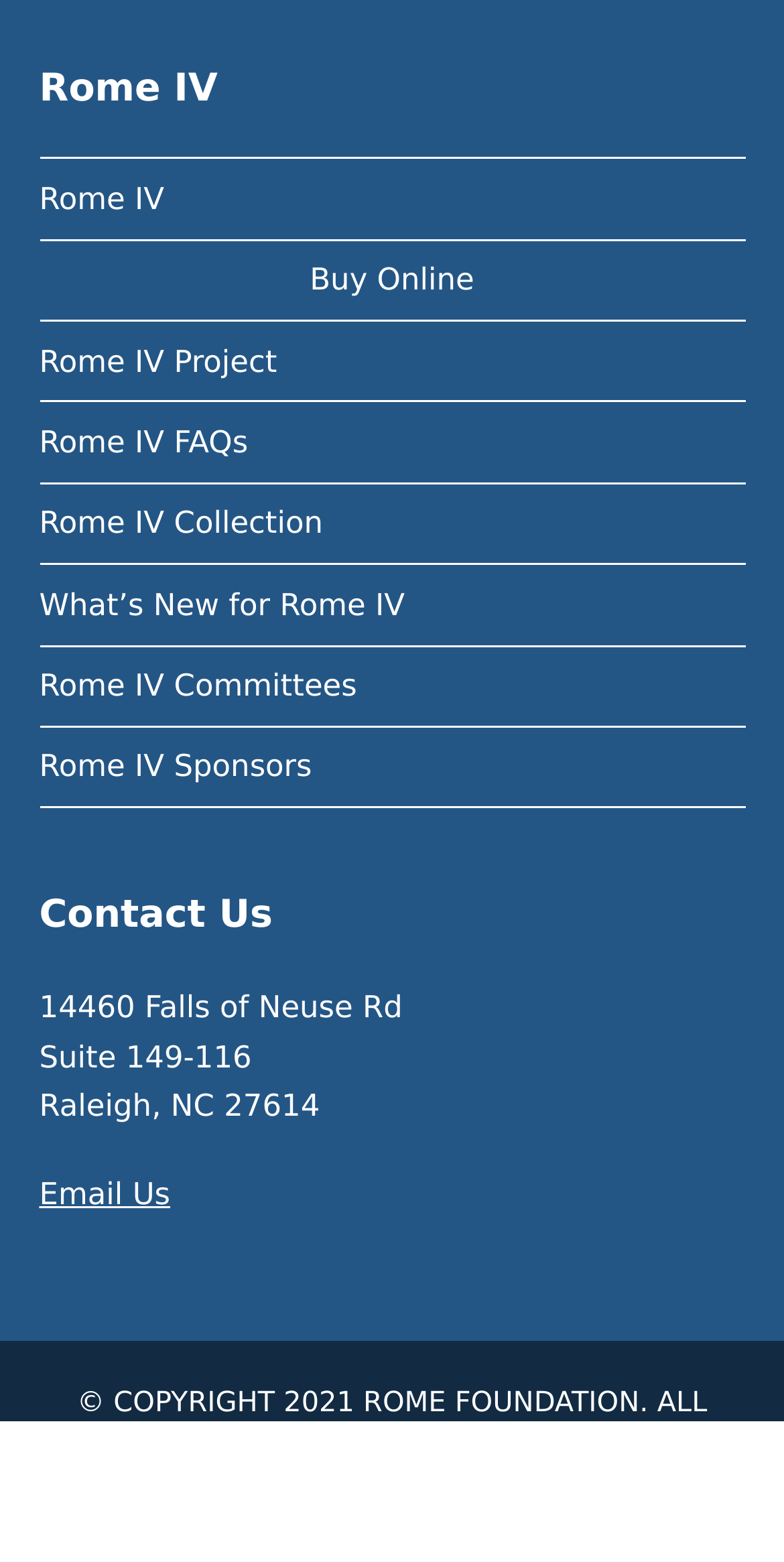Pinpoint the bounding box coordinates of the clickable area needed to execute the instruction: "Email Us". The coordinates should be specified as four float numbers between 0 and 1, i.e., [left, top, right, bottom].

[0.05, 0.753, 0.217, 0.777]